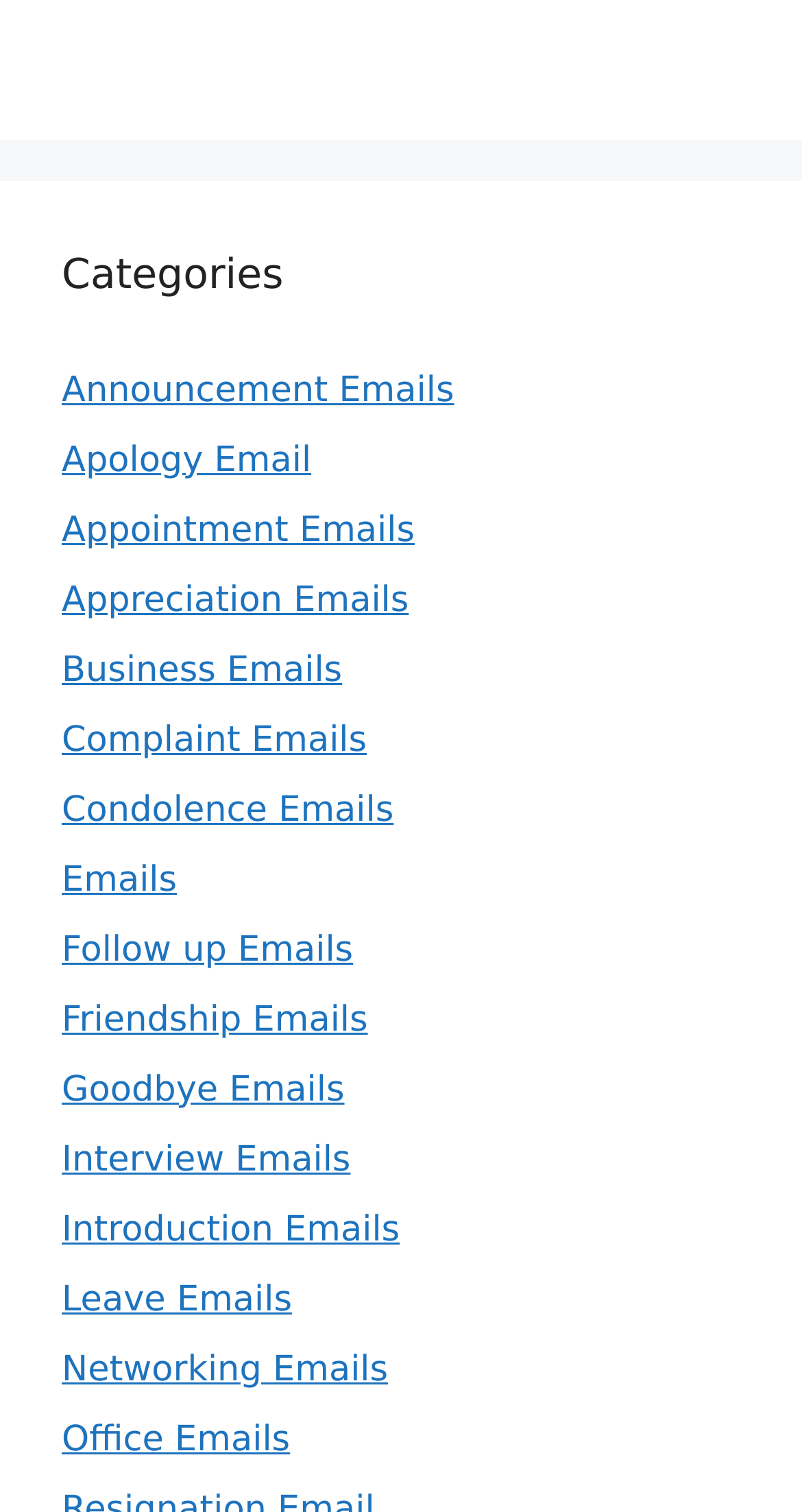Can you look at the image and give a comprehensive answer to the question:
How many email categories are listed?

I counted the number of links under the 'Categories' heading, and there are 15 links, each representing a different email category.